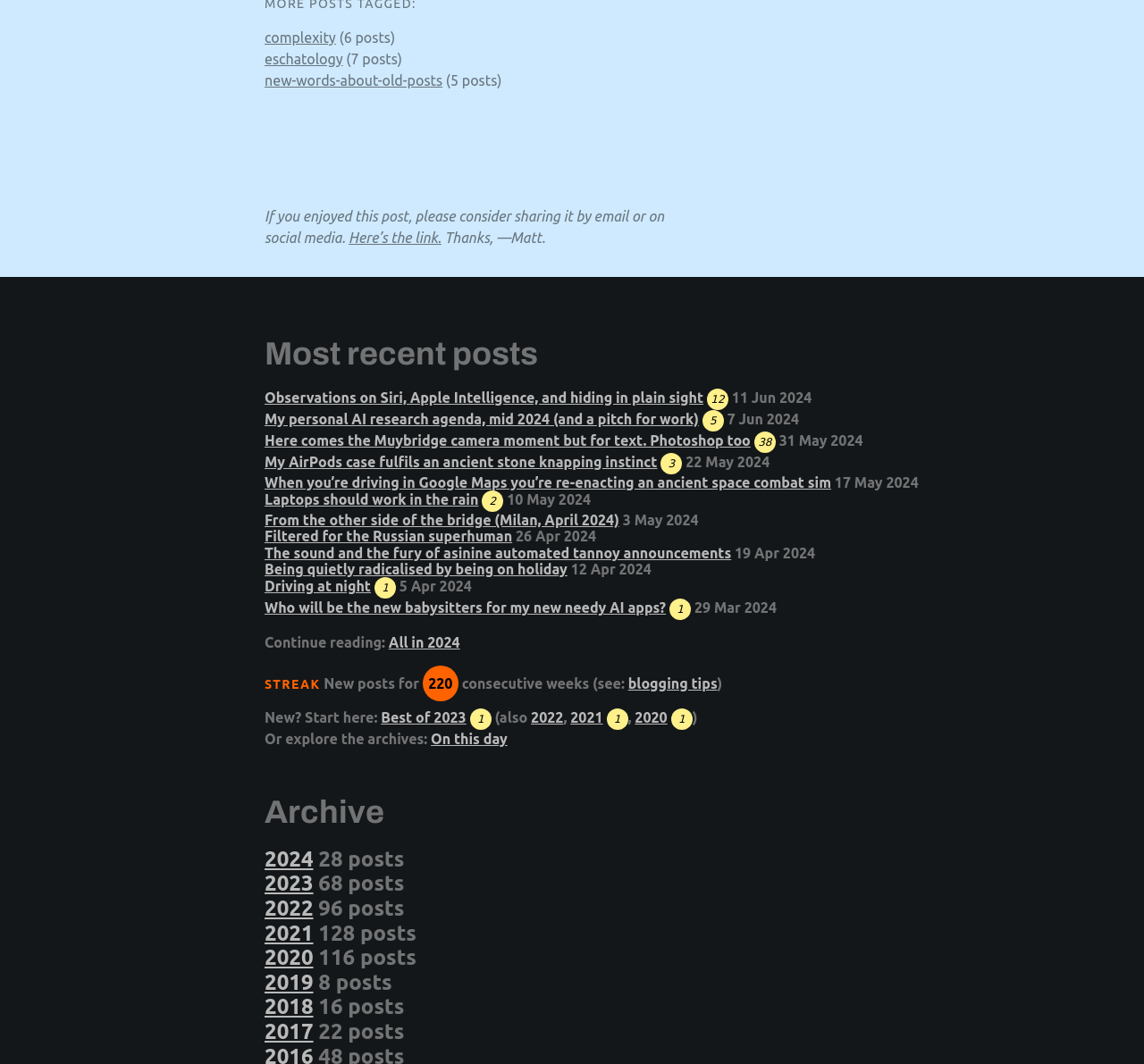Locate the bounding box coordinates of the clickable area needed to fulfill the instruction: "Read the 'Most recent posts' section".

[0.231, 0.314, 0.88, 0.351]